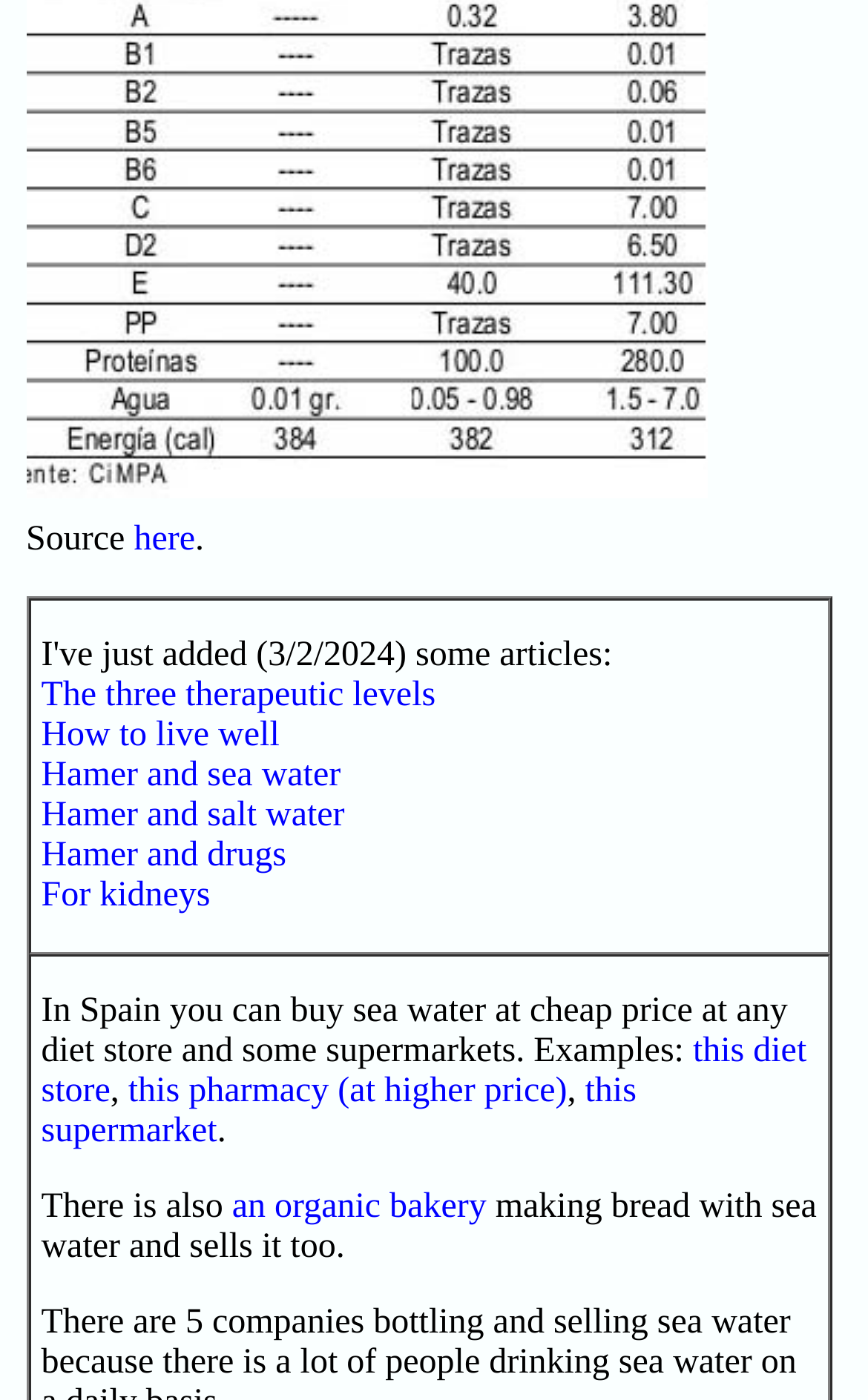How many stores are mentioned?
Look at the webpage screenshot and answer the question with a detailed explanation.

I found four links that mention stores: 'this diet store', 'this pharmacy (at higher price)', 'this supermarket', and 'an organic bakery'.